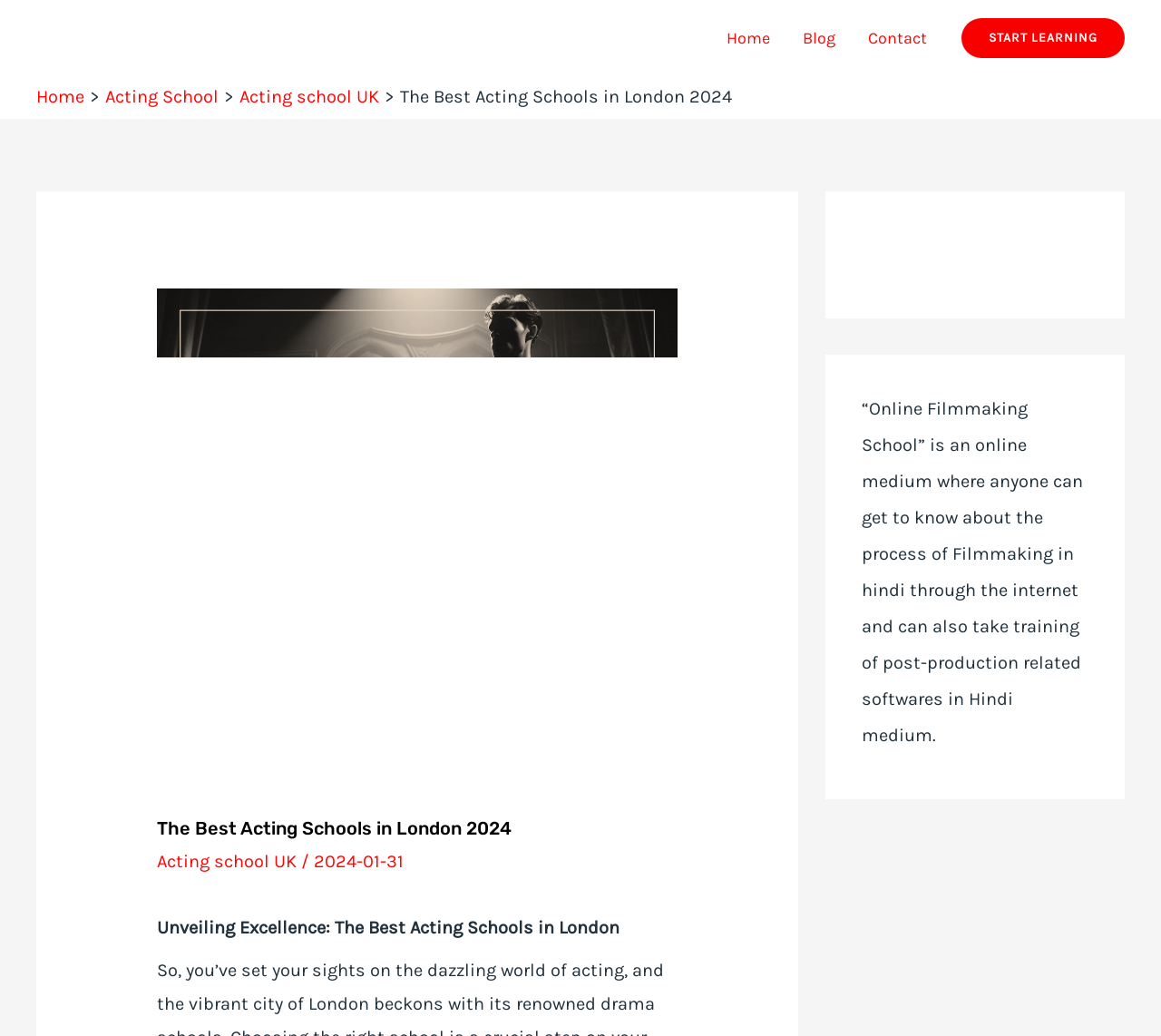How many navigation links are there? Using the information from the screenshot, answer with a single word or phrase.

3